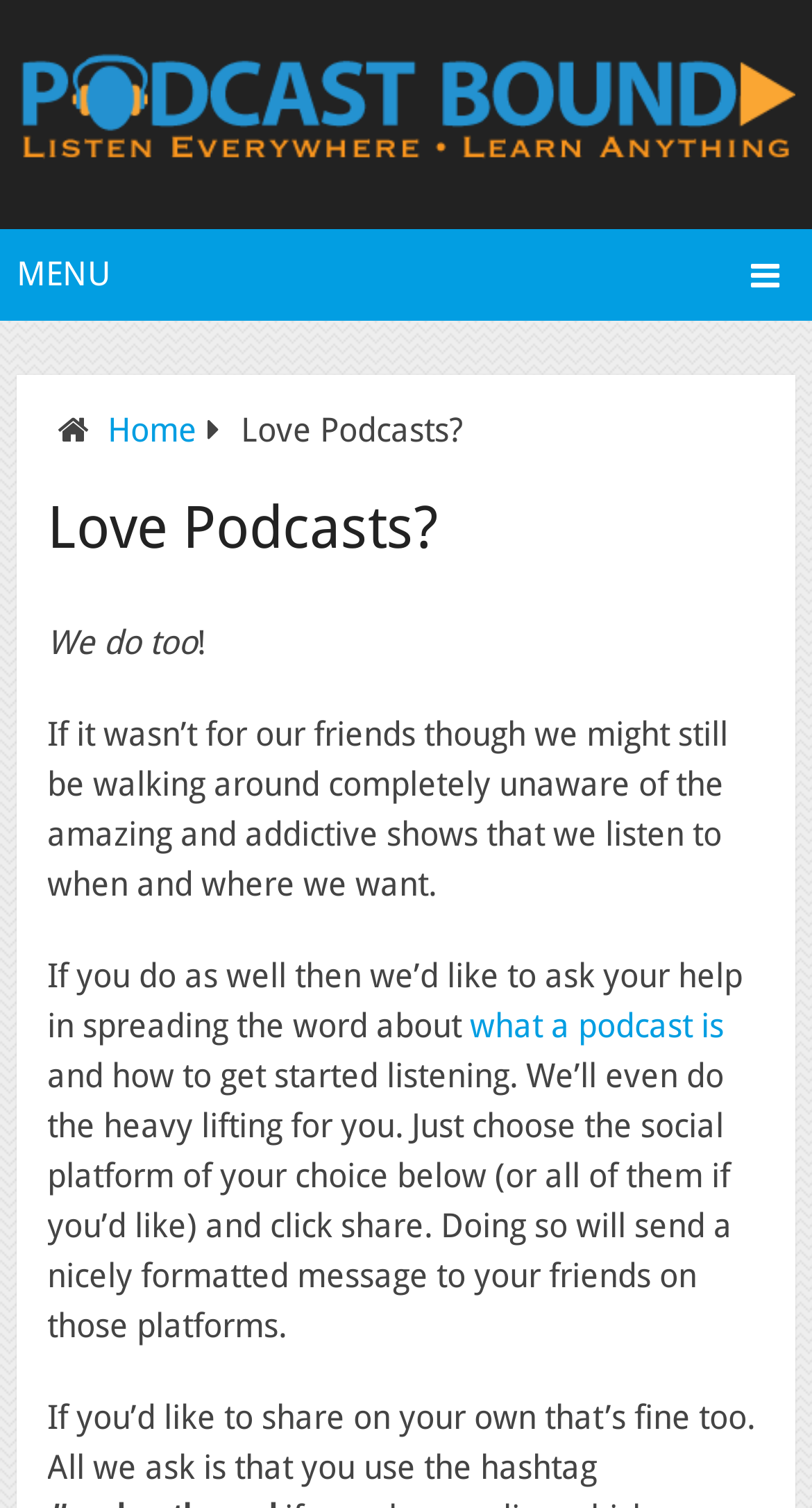Using the element description what a podcast is, predict the bounding box coordinates for the UI element. Provide the coordinates in (top-left x, top-left y, bottom-right x, bottom-right y) format with values ranging from 0 to 1.

[0.579, 0.667, 0.892, 0.693]